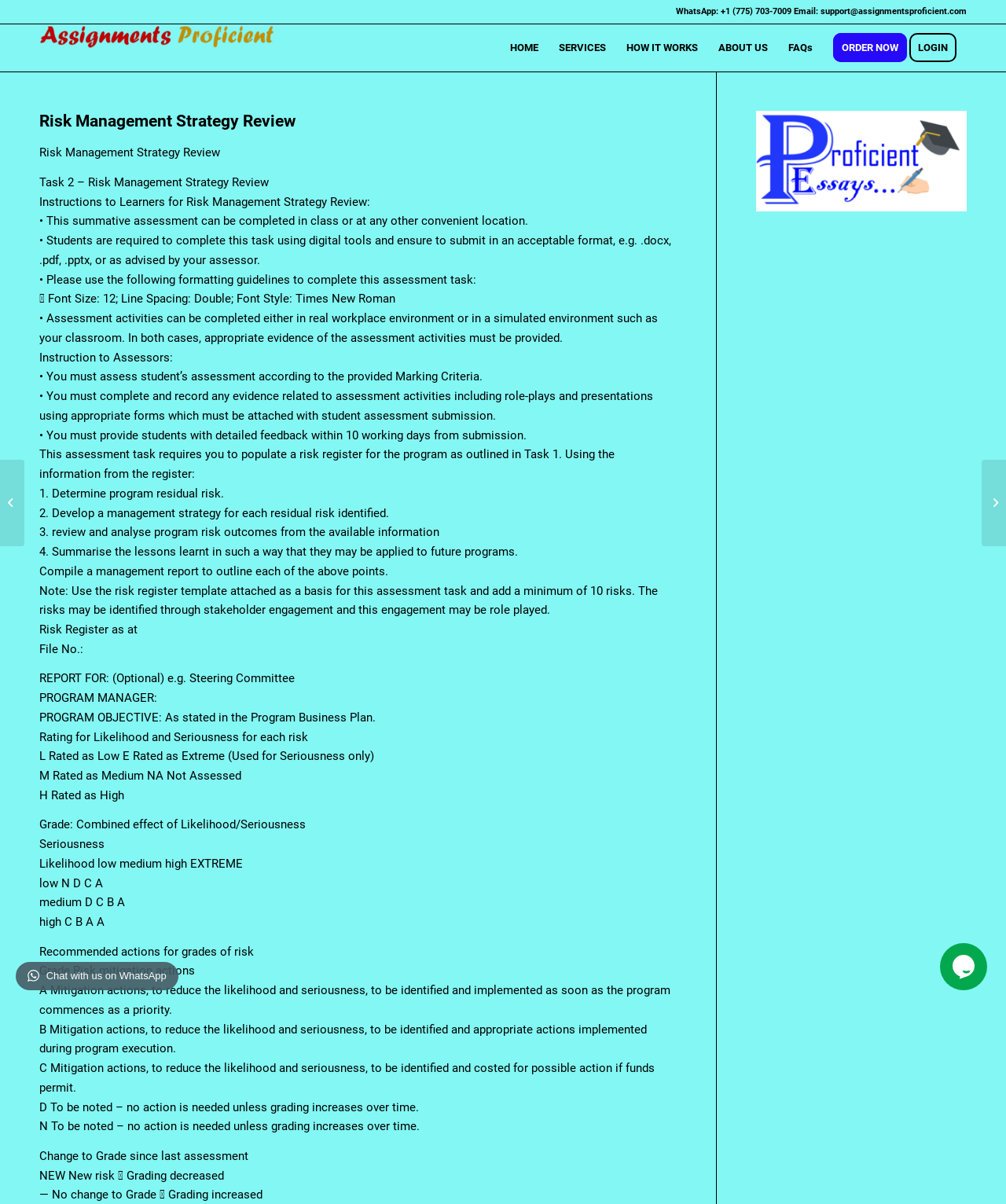Please identify the bounding box coordinates of the clickable element to fulfill the following instruction: "Click on September 2022". The coordinates should be four float numbers between 0 and 1, i.e., [left, top, right, bottom].

None